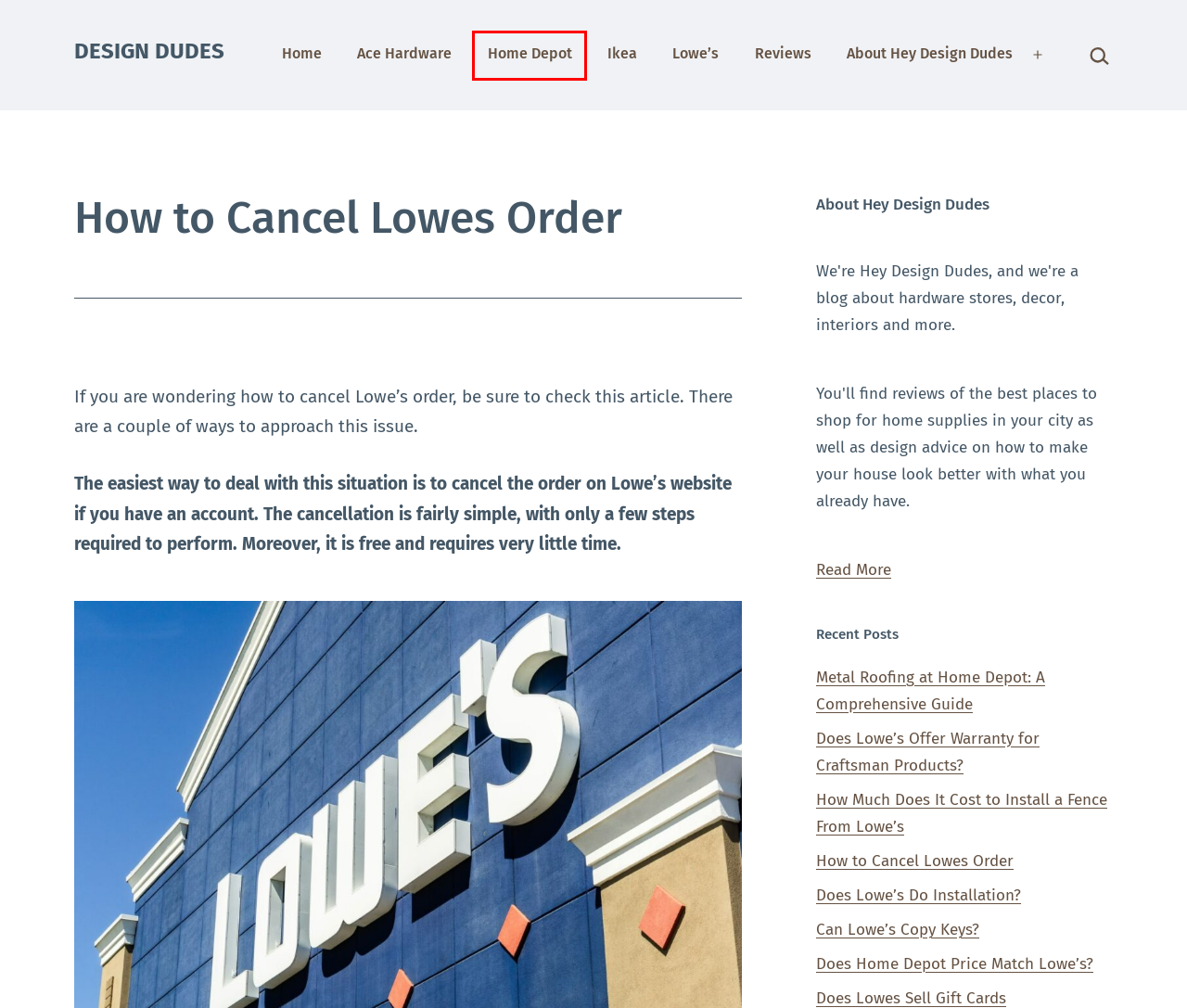You have a screenshot of a webpage with a red bounding box around an element. Identify the webpage description that best fits the new page that appears after clicking the selected element in the red bounding box. Here are the candidates:
A. Can Lowe’s Copy Keys? – DESIGN DUDES
B. Lowe’s – DESIGN DUDES
C. Ace Hardware – DESIGN DUDES
D. Home Depot – DESIGN DUDES
E. Ikea – DESIGN DUDES
F. How Much Does It Cost to Install a Fence From Lowe’s – DESIGN DUDES
G. About Hey Design Dudes – DESIGN DUDES
H. DESIGN DUDES

D